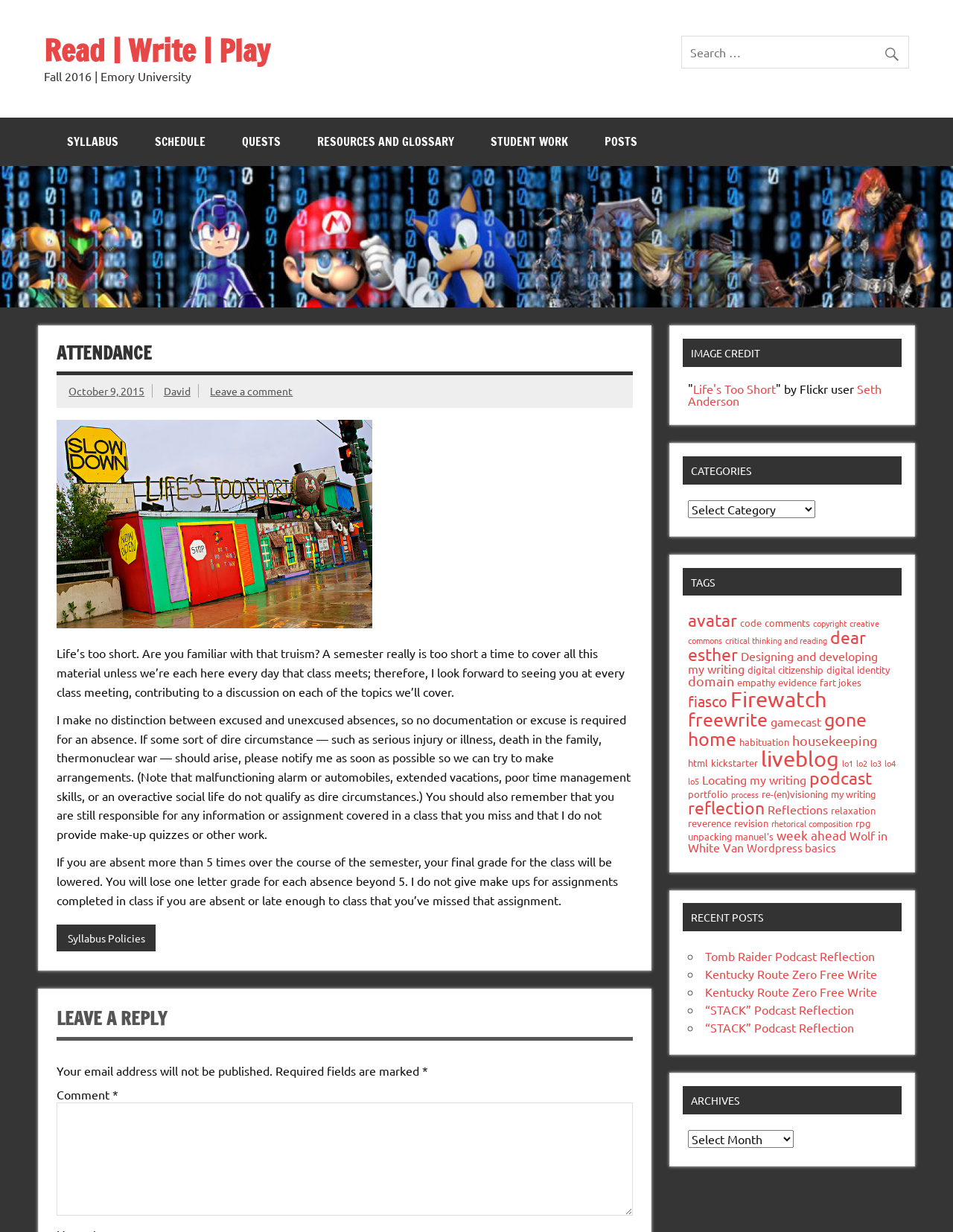Reply to the question below using a single word or brief phrase:
How many tags are there in the webpage?

30